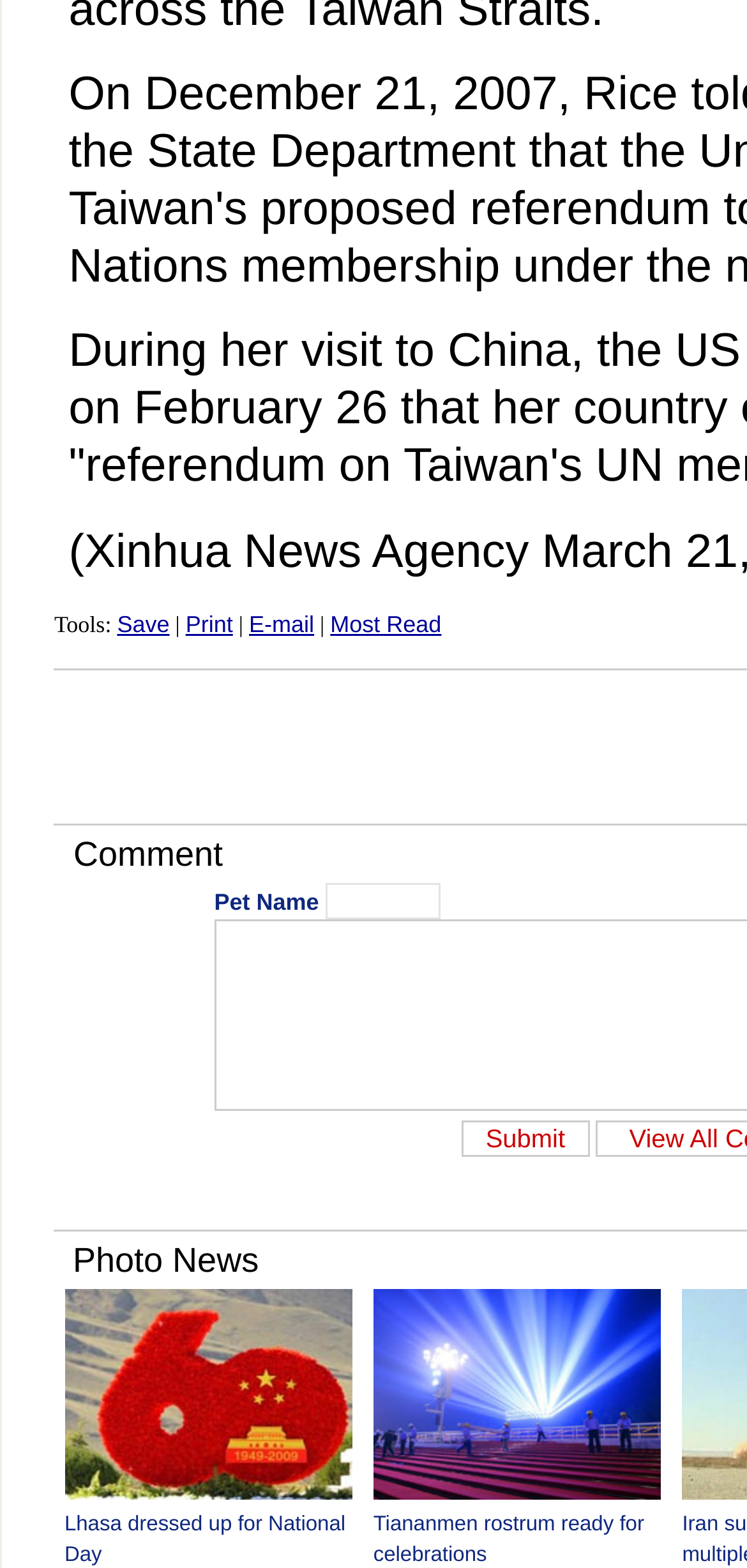Respond to the question below with a single word or phrase: Is the textbox a required field?

No